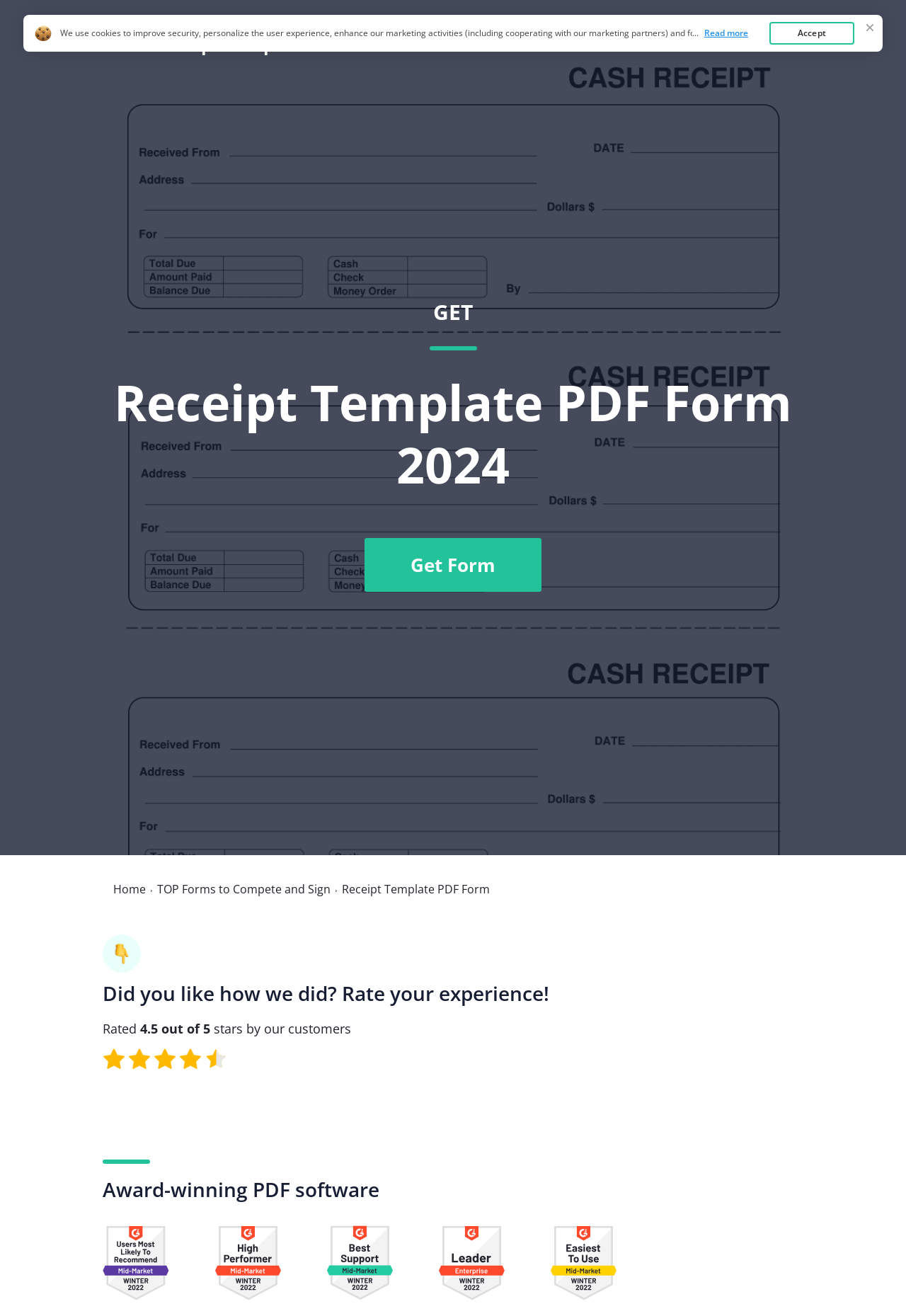With reference to the screenshot, provide a detailed response to the question below:
What is the purpose of the 'Get Form' button?

The 'Get Form' button is located below the heading 'Receipt Template PDF Form 2024' and is likely intended to allow users to access or download the receipt template form.